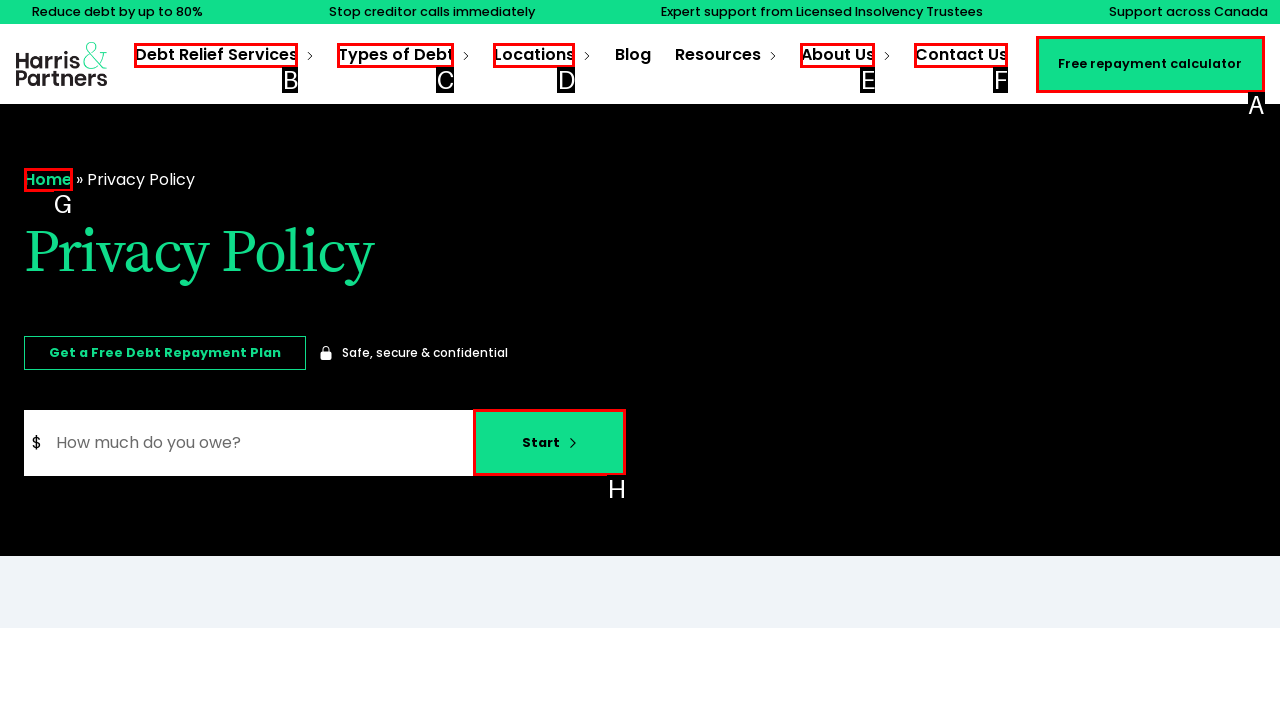To perform the task "Click on Get Started", which UI element's letter should you select? Provide the letter directly.

None